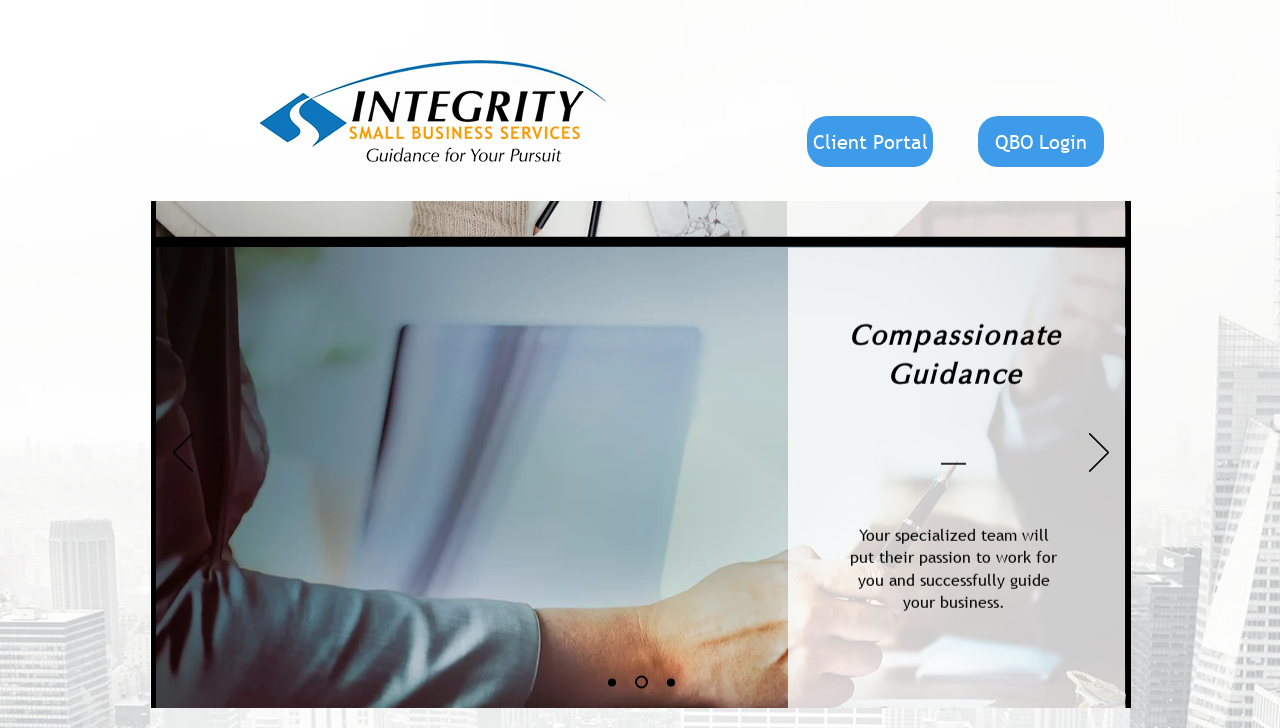Identify the bounding box coordinates for the UI element described as: "QBO Login". The coordinates should be provided as four floats between 0 and 1: [left, top, right, bottom].

[0.764, 0.159, 0.862, 0.229]